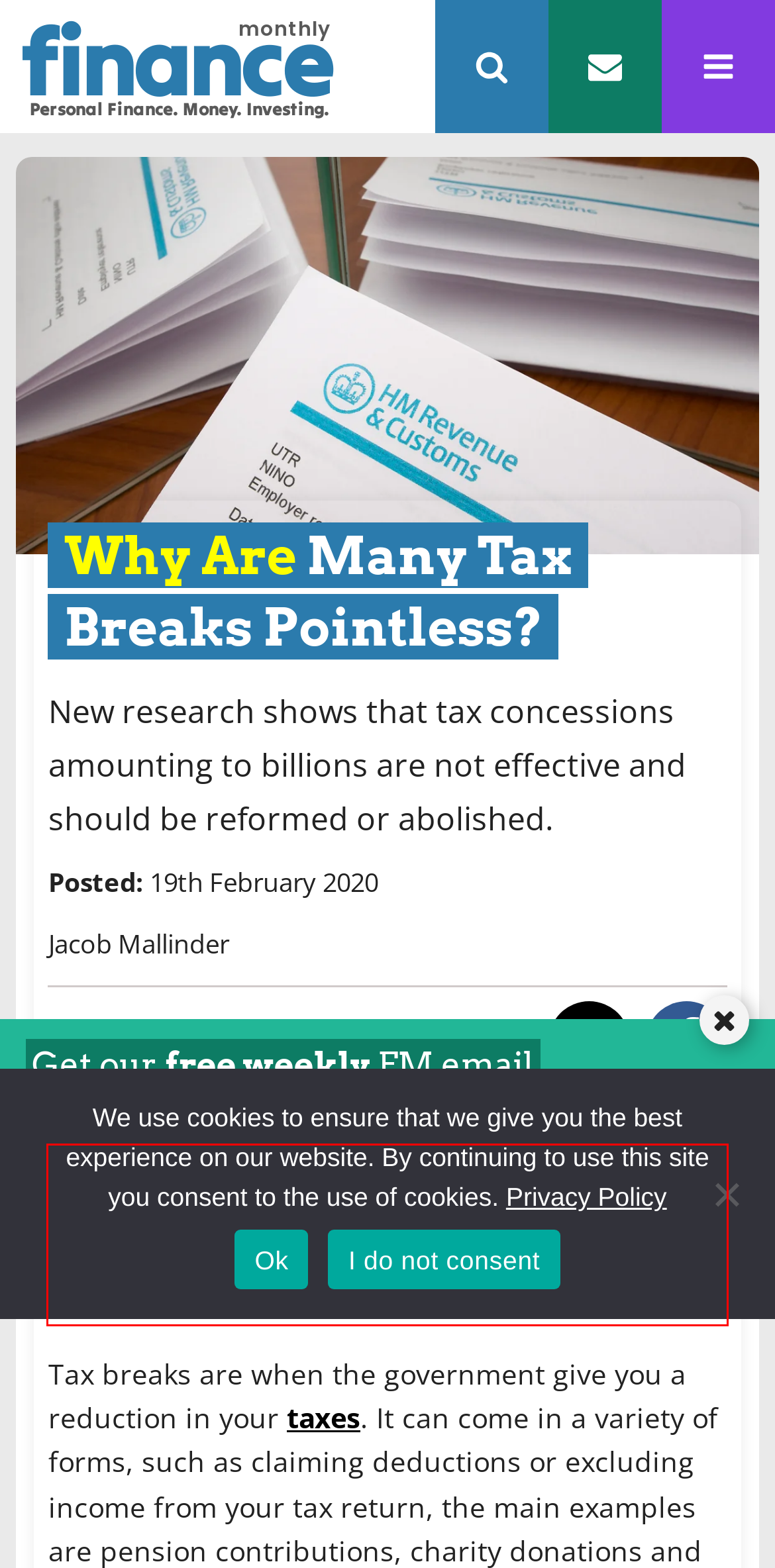Please use OCR to extract the text content from the red bounding box in the provided webpage screenshot.

Below, Dr Michael Thoene delves into his own recent research to explain why many tax breaks governments offer as incentives can amount to little or no benefit to the intended purpose.